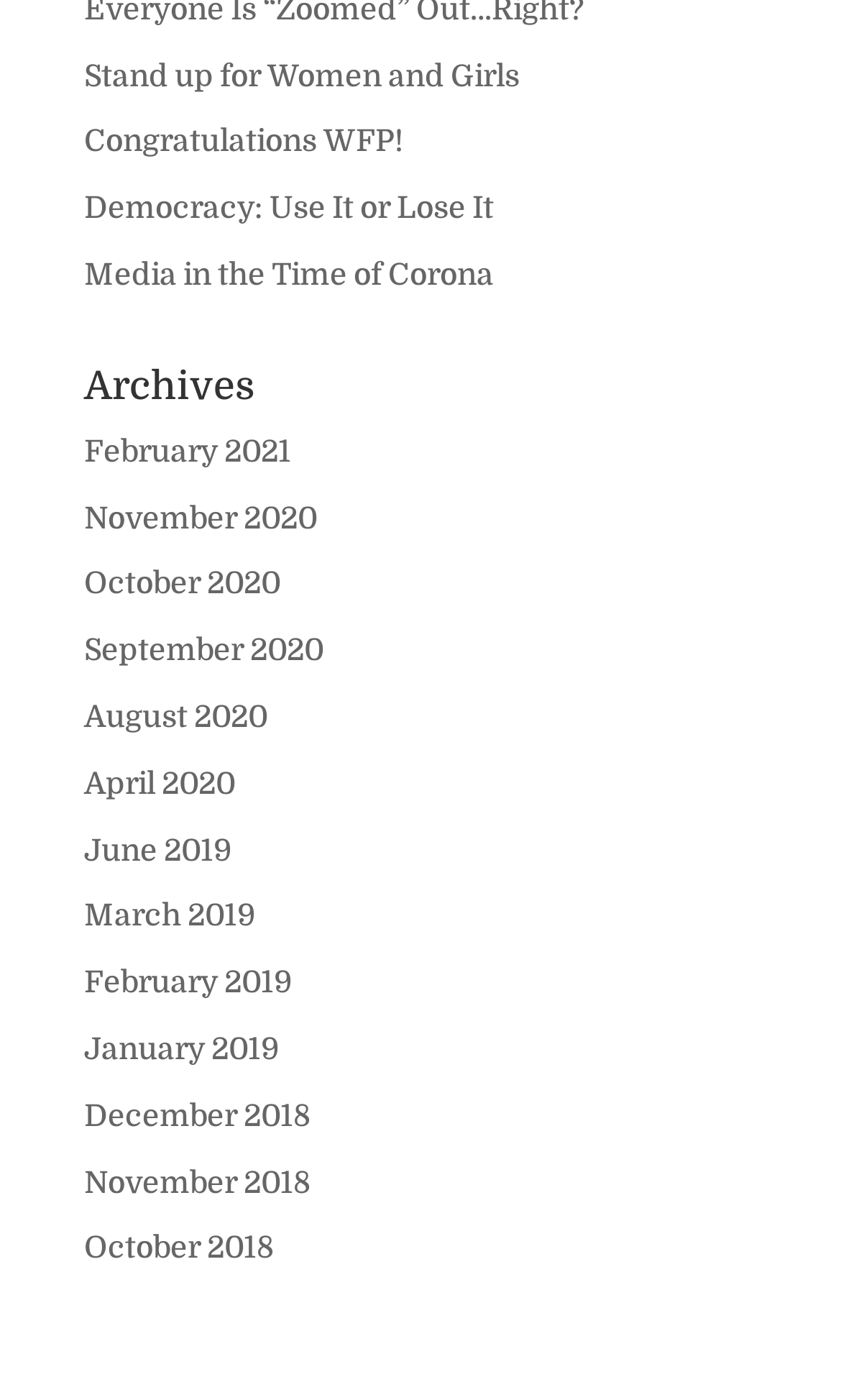Please locate the bounding box coordinates of the region I need to click to follow this instruction: "Visit Michael Earl's profile".

None